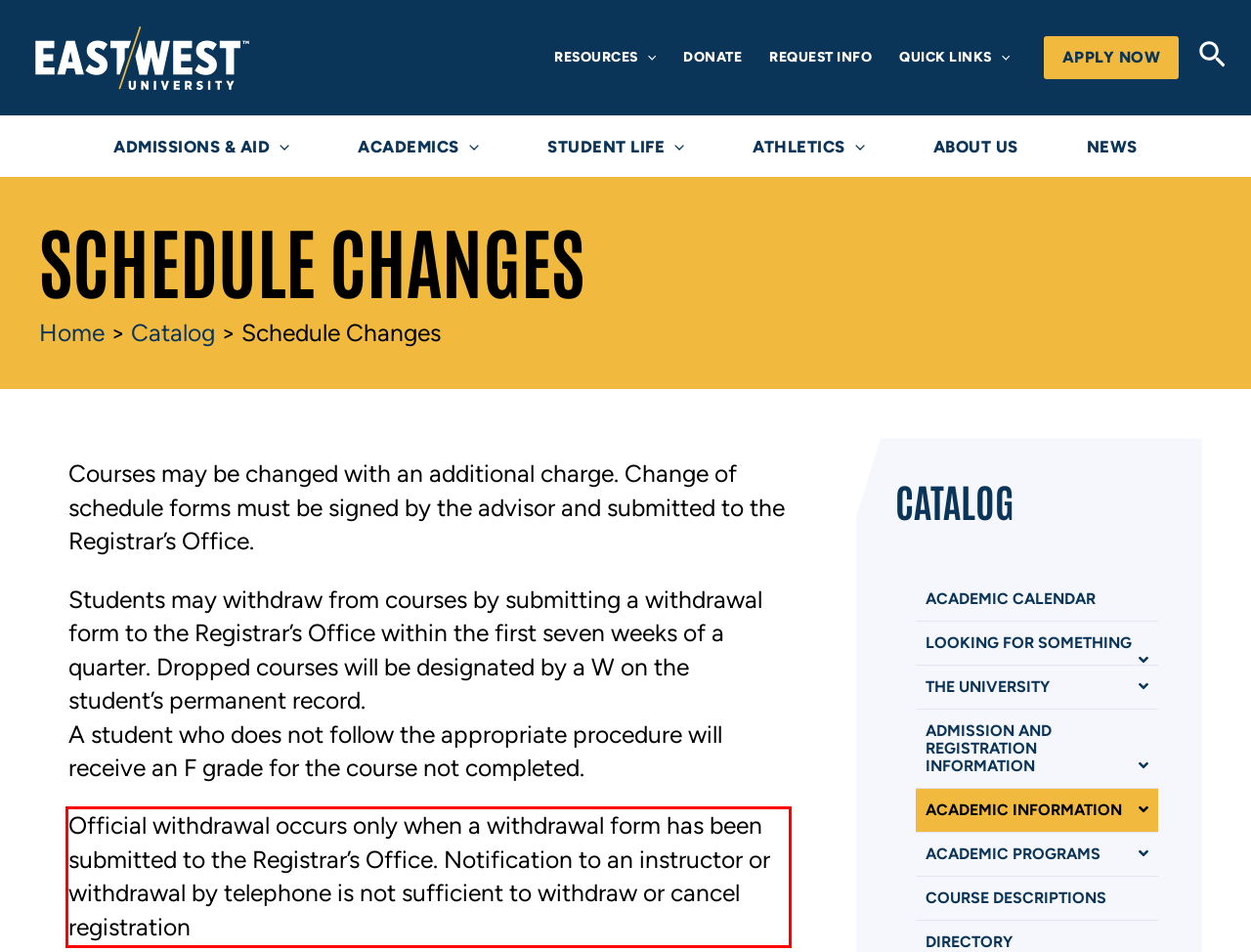Please perform OCR on the UI element surrounded by the red bounding box in the given webpage screenshot and extract its text content.

Official withdrawal occurs only when a withdrawal form has been submitted to the Registrar’s Office. Notification to an instructor or withdrawal by telephone is not sufficient to withdraw or cancel registration